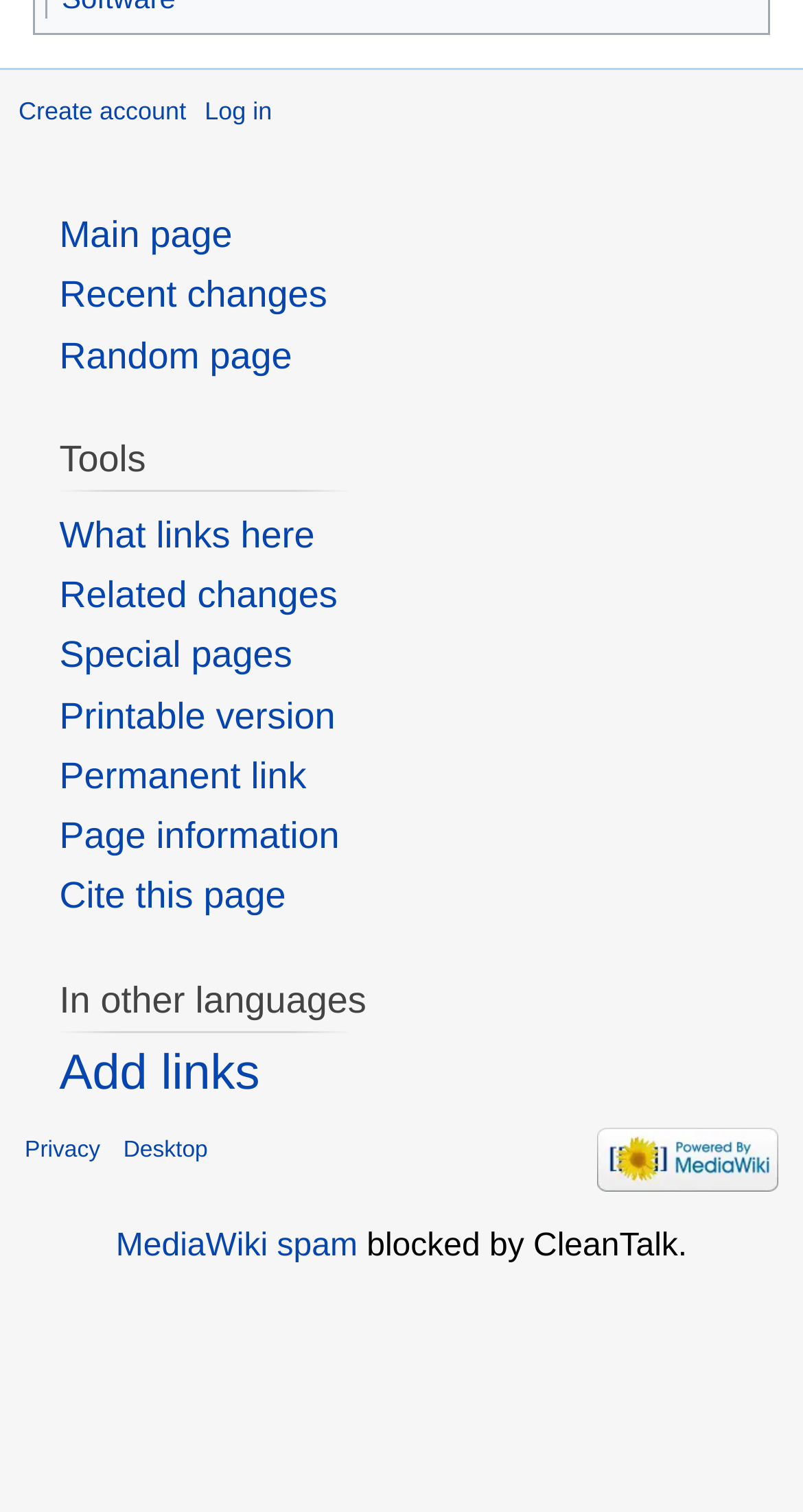What is the text of the last link in the main content area?
Can you provide a detailed and comprehensive answer to the question?

I looked at the last link in the main content area and found that its text is 'Add links'.